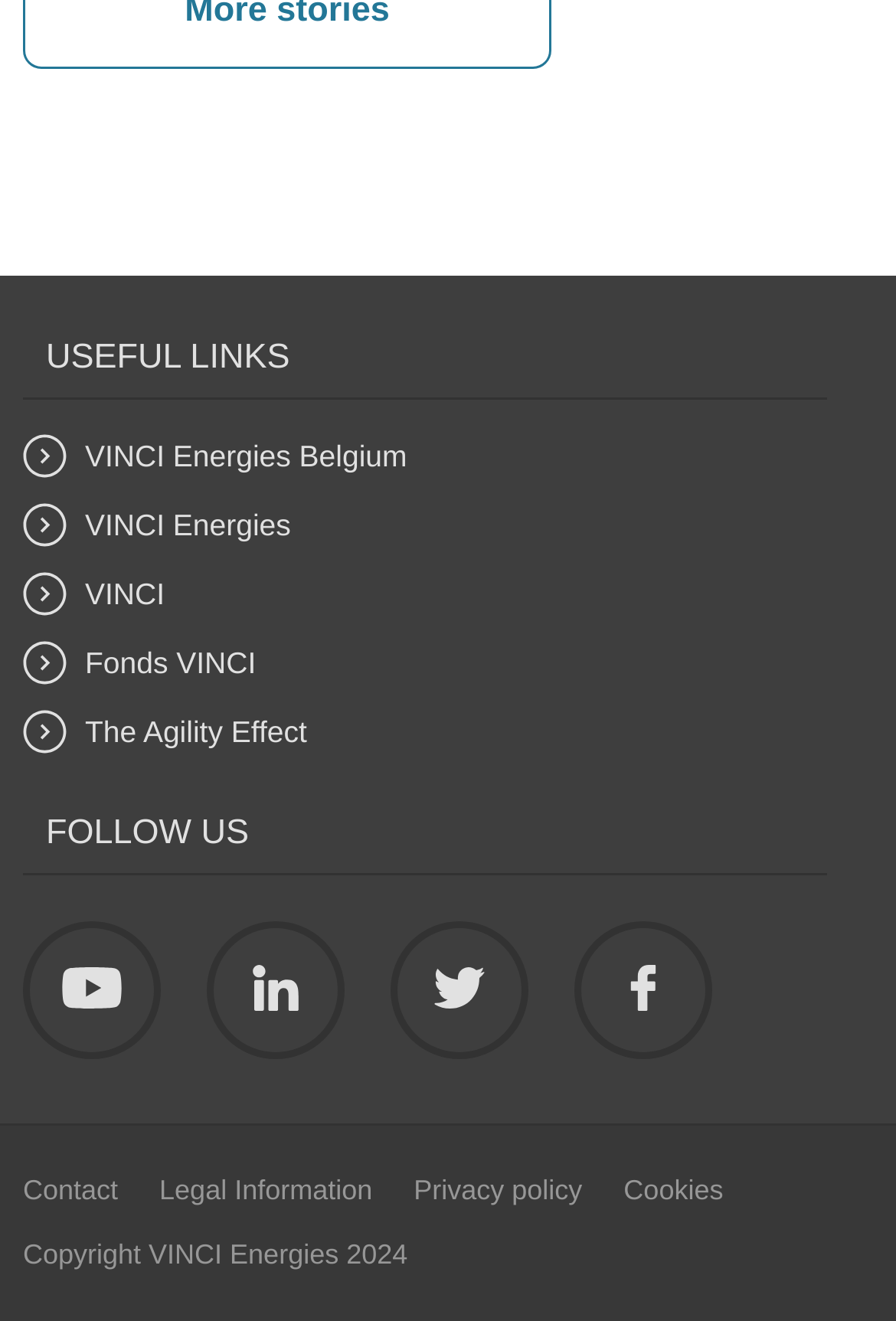What is the first link in the 'FOLLOW US' section?
Please craft a detailed and exhaustive response to the question.

I looked at the links under the 'FOLLOW US' heading and found that the first link is represented by a Youtube icon, which corresponds to the social media platform Youtube.